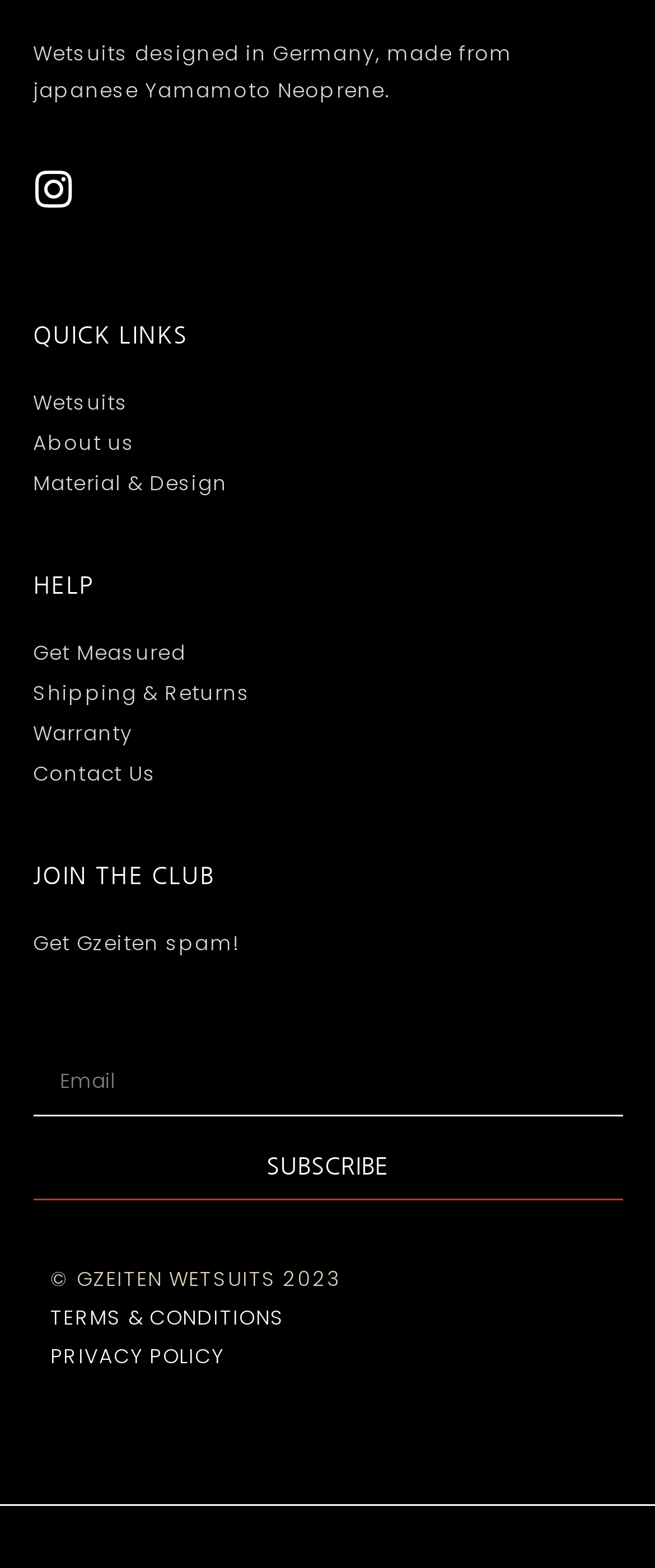Please provide the bounding box coordinates for the UI element as described: "parent_node: Email name="form_fields[email]" placeholder="Email"". The coordinates must be four floats between 0 and 1, represented as [left, top, right, bottom].

[0.05, 0.669, 0.95, 0.712]